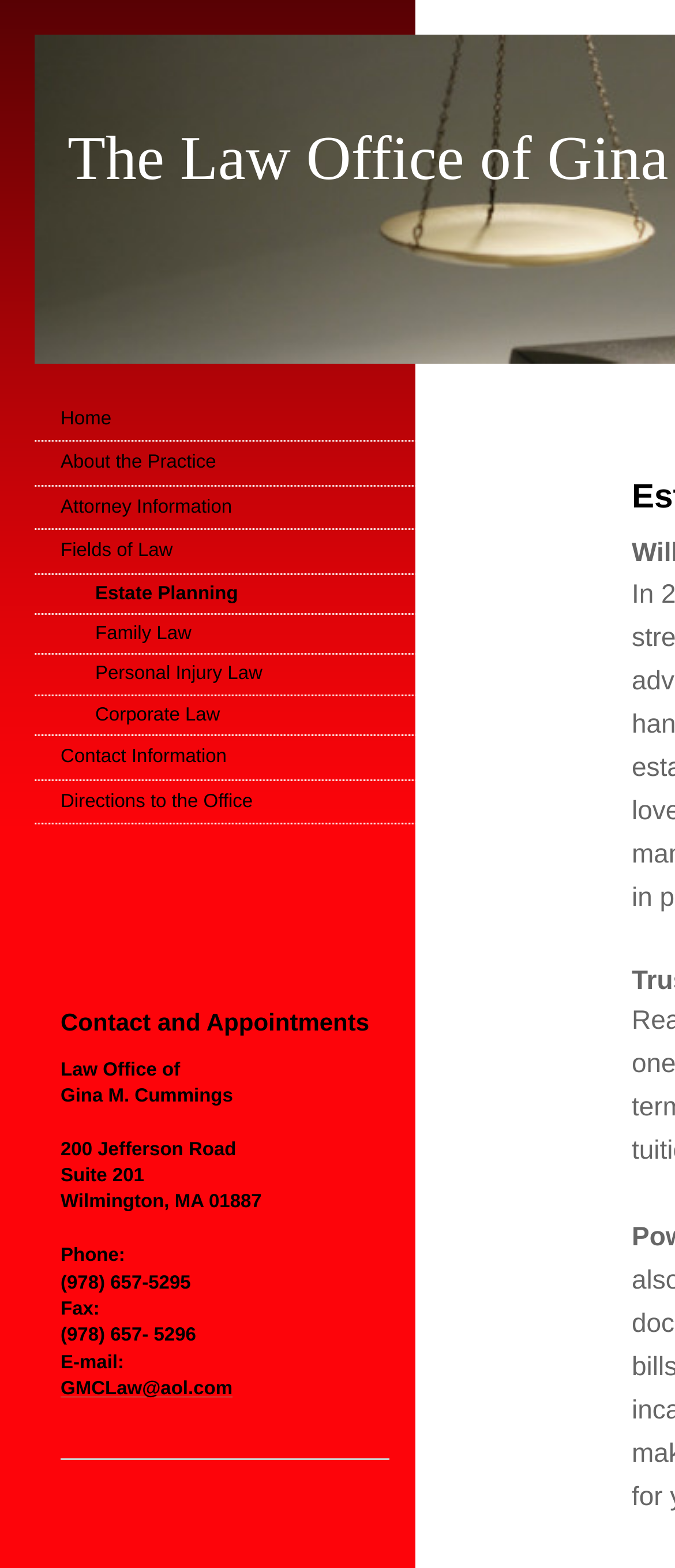What is the address of the law office?
Please use the image to provide an in-depth answer to the question.

The address of the law office can be found in the static text elements that list the street address, suite number, city, state, and zip code. These elements are located in the contact information section of the webpage, and they provide the full address of the law office.